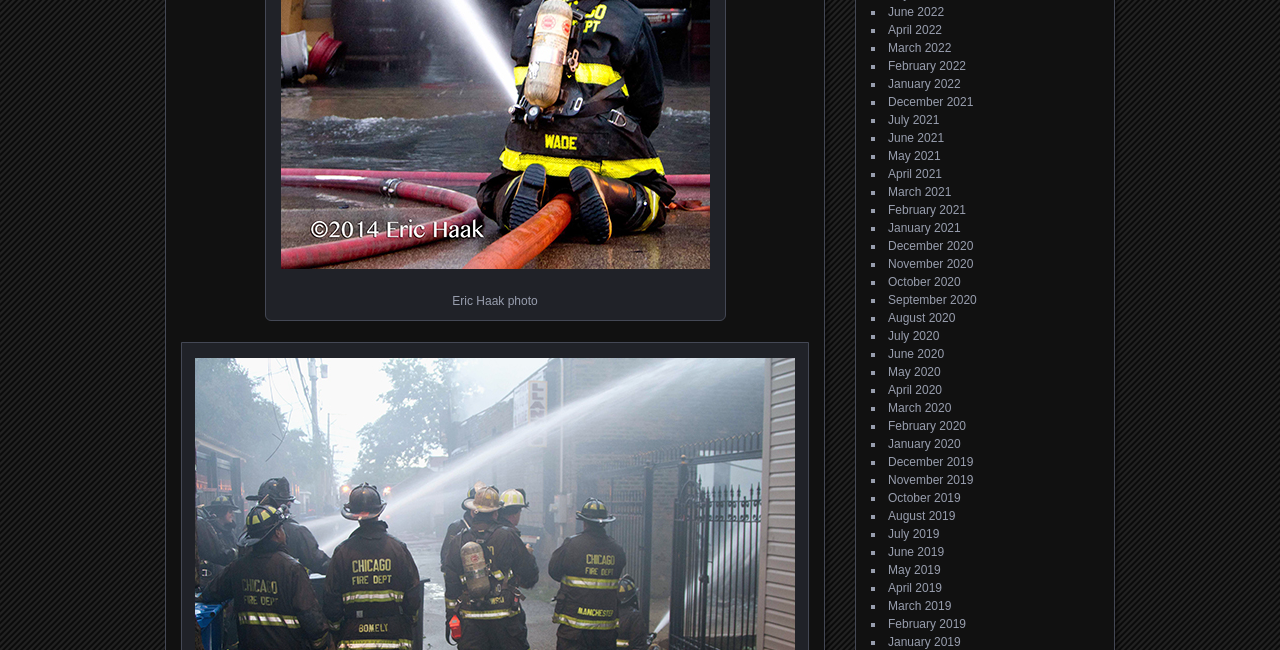How many months are listed?
Provide a short answer using one word or a brief phrase based on the image.

36